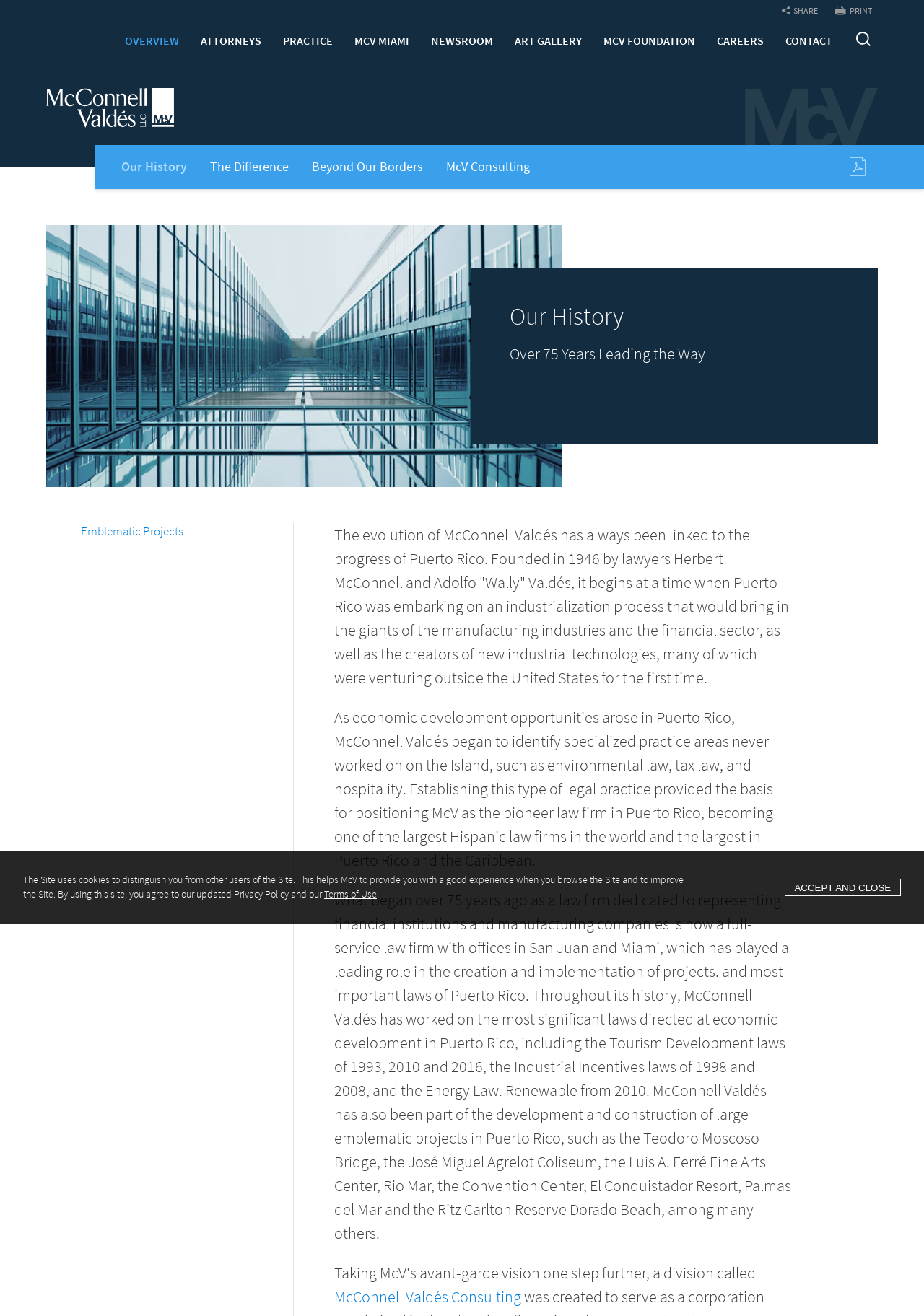Provide the bounding box coordinates of the area you need to click to execute the following instruction: "read about our history".

[0.131, 0.12, 0.202, 0.133]